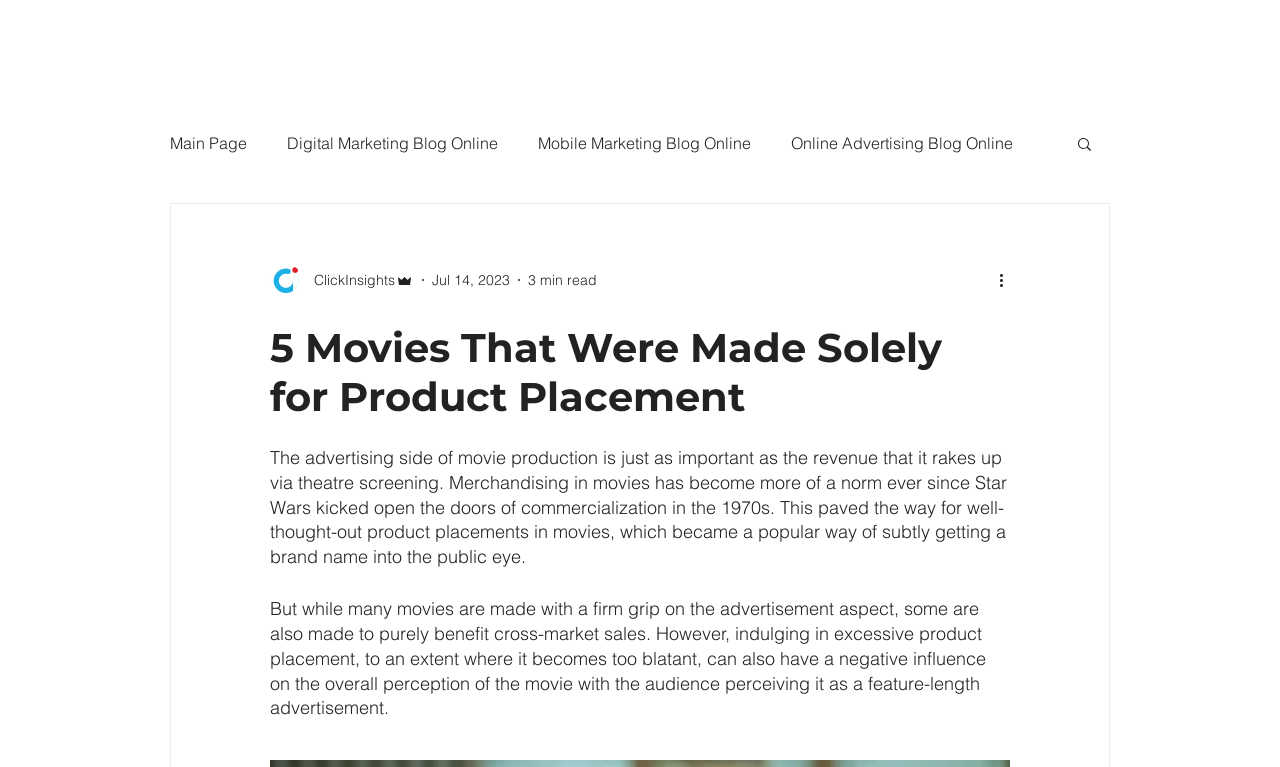Please identify the bounding box coordinates of the clickable area that will fulfill the following instruction: "View the 'Main Page' of the blog". The coordinates should be in the format of four float numbers between 0 and 1, i.e., [left, top, right, bottom].

[0.133, 0.173, 0.193, 0.199]